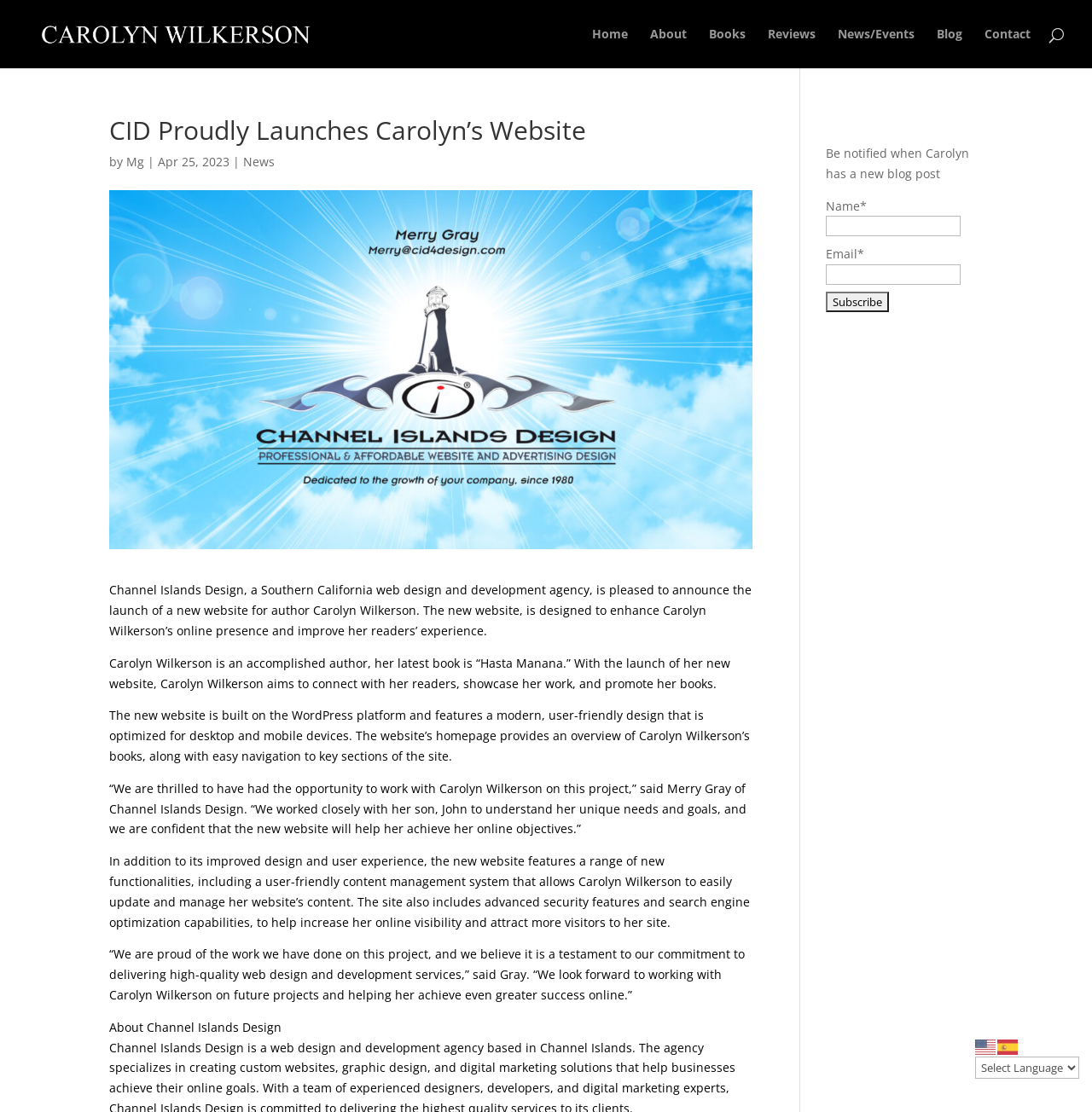Give the bounding box coordinates for this UI element: "Sandra Winzer". The coordinates should be four float numbers between 0 and 1, arranged as [left, top, right, bottom].

None